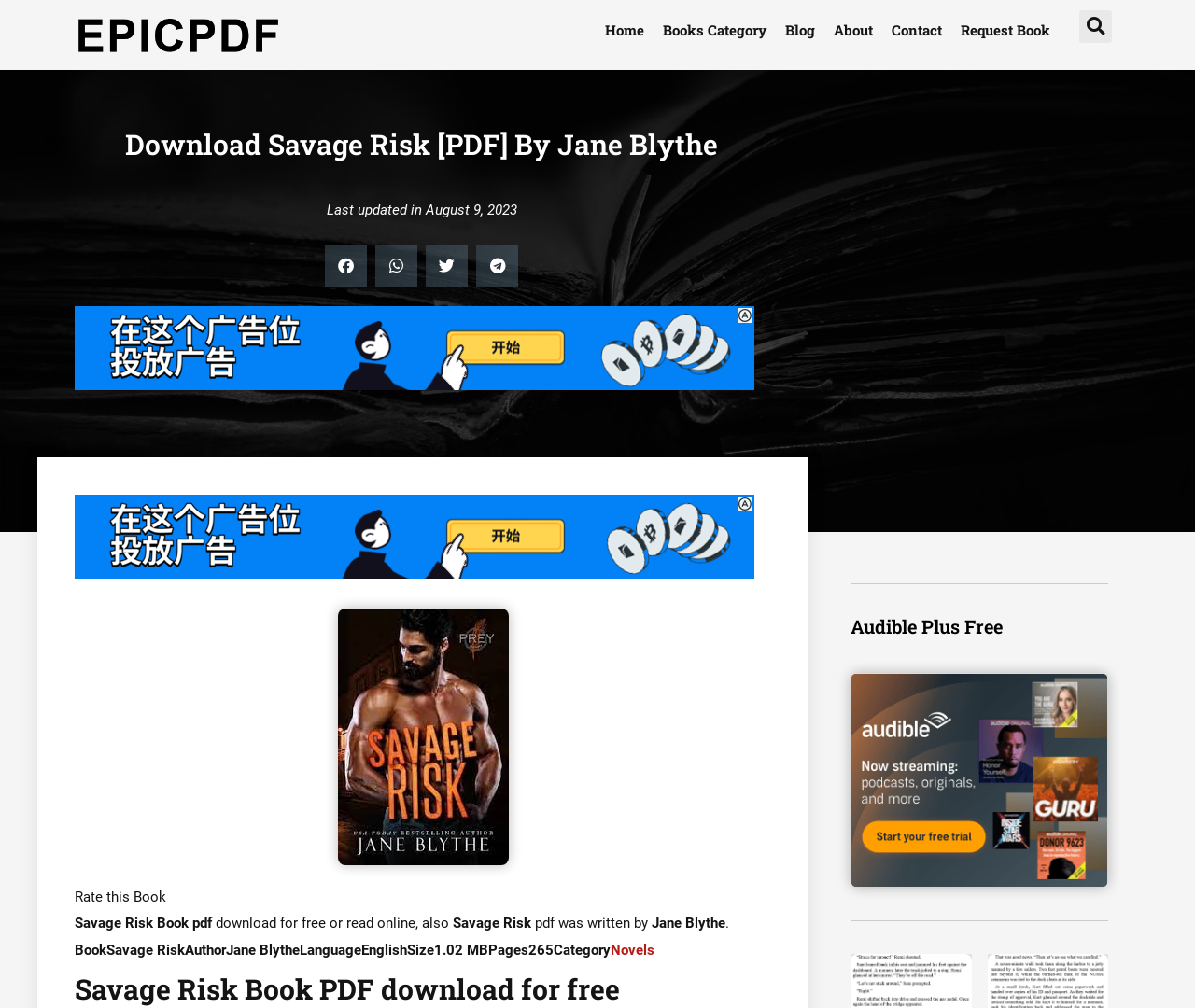Describe every aspect of the webpage comprehensively.

This webpage is about downloading the book "Savage Risk" by Jane Blythe in PDF format. At the top left, there is a logo of "Epicpdf" with a link to the homepage. Next to it, there are several links to different categories, including "Home", "Books Category", "Blog", "About", "Contact", and "Request Book". 

On the top right, there is a search bar. Below the search bar, there is a heading that reads "Download Savage Risk [PDF] By Jane Blythe". 

Underneath the heading, there is some information about the book, including the last updated date, which is August 9, 2023. There are also social media sharing buttons for Facebook, WhatsApp, Twitter, and Telegram.

The main content of the webpage is divided into two sections. The left section contains an iframe, which might be an advertisement or a book preview. The right section has the book details, including the title, author, language, size, pages, and category. The category is a link to "Novels". 

At the bottom of the page, there is a section with a heading "Audible Plus Free" and a link below it. There are also some static texts, including "Rate this Book", and a brief description of the book.